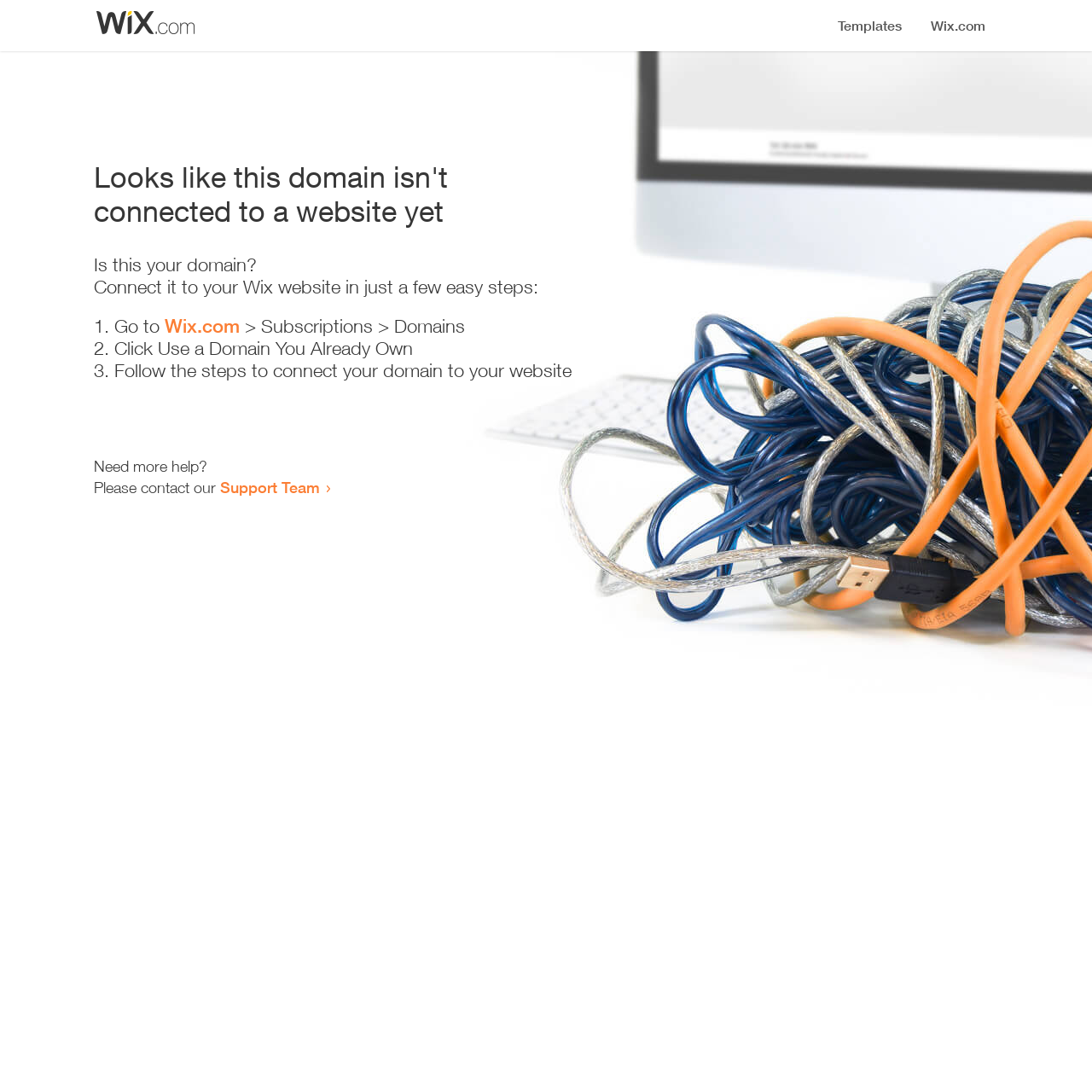Describe all the visual and textual components of the webpage comprehensively.

The webpage appears to be an error page, indicating that a domain is not connected to a website yet. At the top, there is a small image, likely a logo or icon. Below the image, a prominent heading reads "Looks like this domain isn't connected to a website yet". 

Underneath the heading, there is a series of instructions to connect the domain to a Wix website. The instructions are presented in a step-by-step format, with each step numbered and accompanied by a brief description. The first step is to go to Wix.com, followed by navigating to the Subscriptions and Domains section. The second step is to click "Use a Domain You Already Own", and the third step is to follow the instructions to connect the domain to the website.

At the bottom of the page, there is a section offering additional help, with a message "Need more help?" followed by an invitation to contact the Support Team via a link.